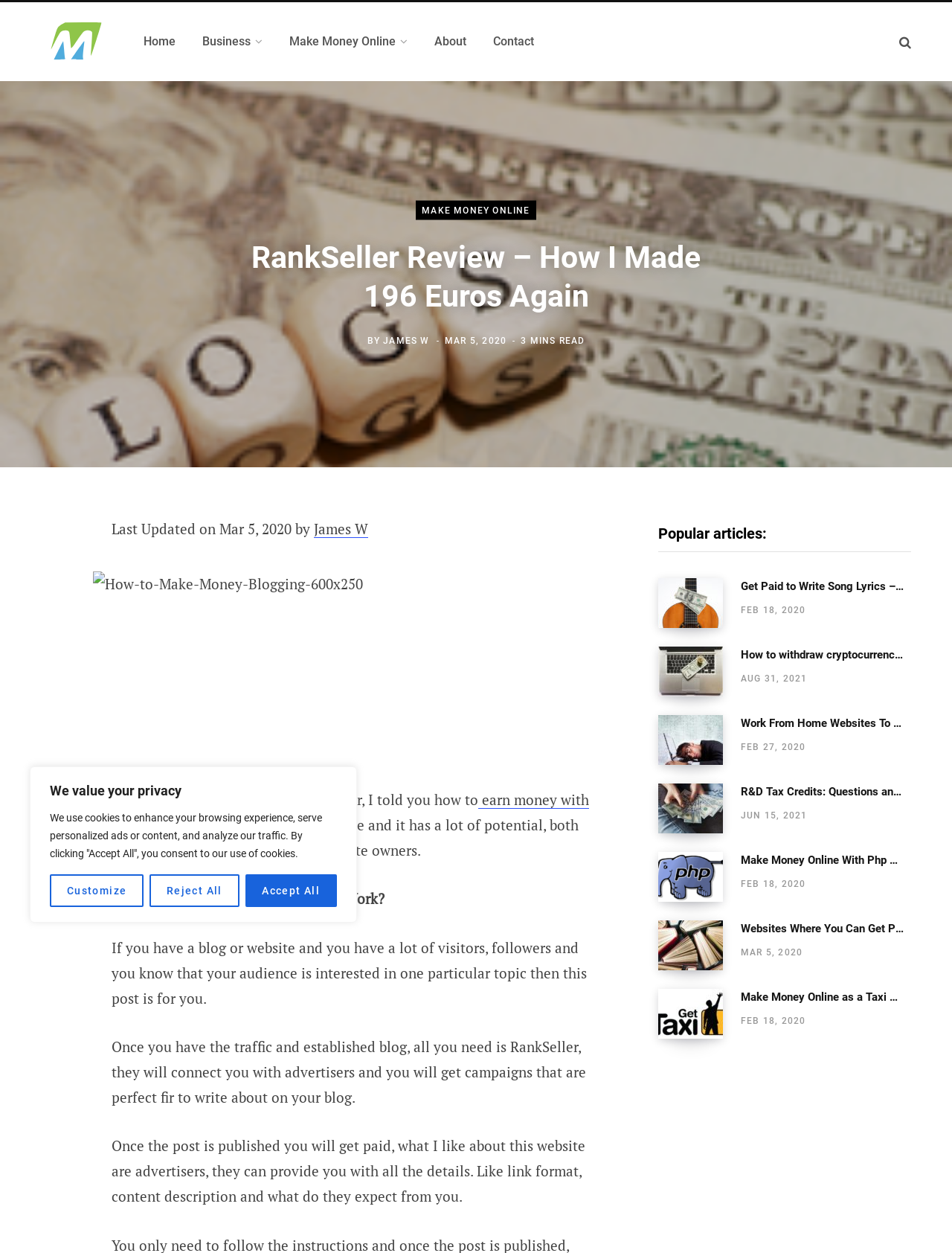Identify the bounding box coordinates of the section to be clicked to complete the task described by the following instruction: "Click the 'Contact' link". The coordinates should be four float numbers between 0 and 1, formatted as [left, top, right, bottom].

[0.504, 0.012, 0.575, 0.054]